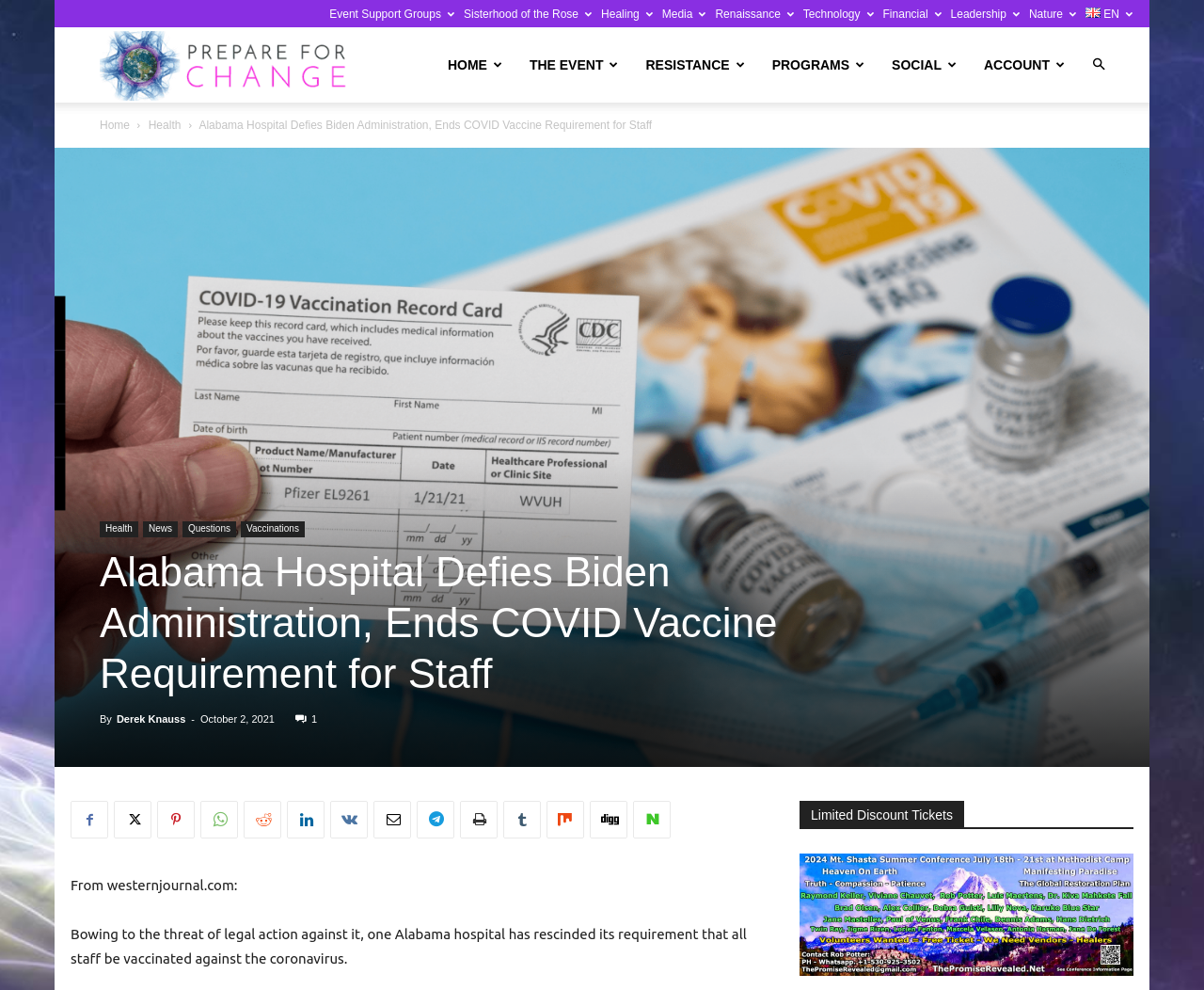Please find the bounding box coordinates of the clickable region needed to complete the following instruction: "Click UNBOX PH". The bounding box coordinates must consist of four float numbers between 0 and 1, i.e., [left, top, right, bottom].

None